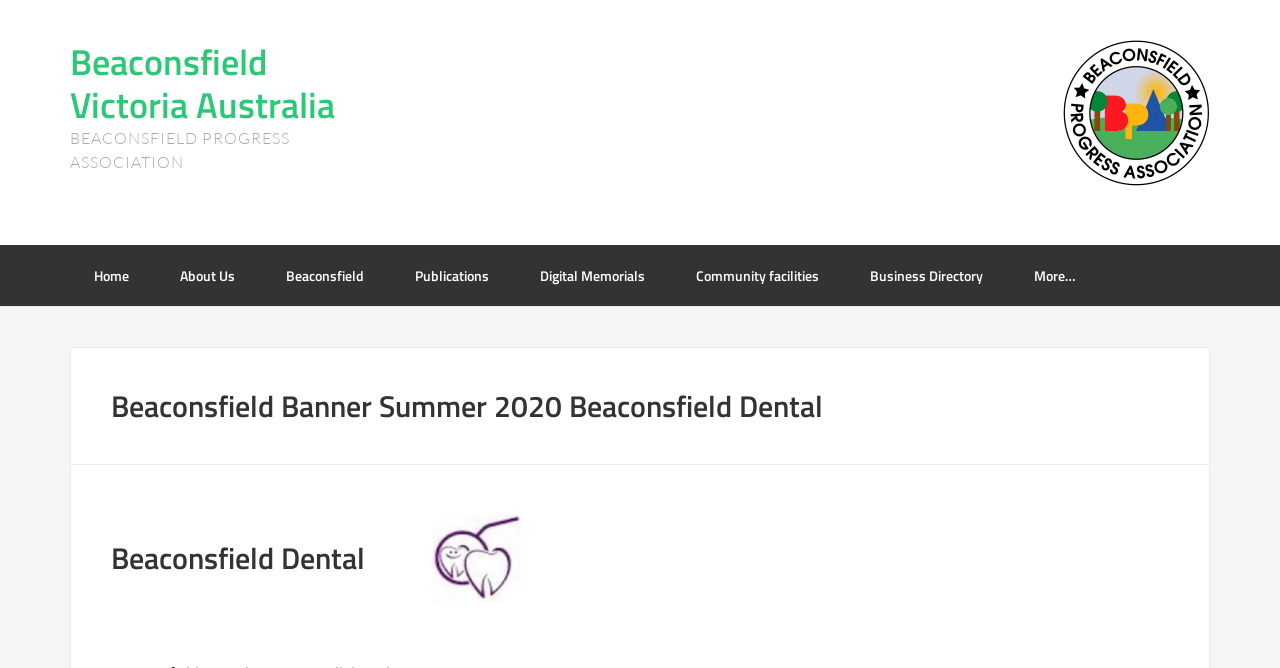Provide a brief response to the question below using a single word or phrase: 
What is the name of the dental clinic?

Beaconsfield Dental